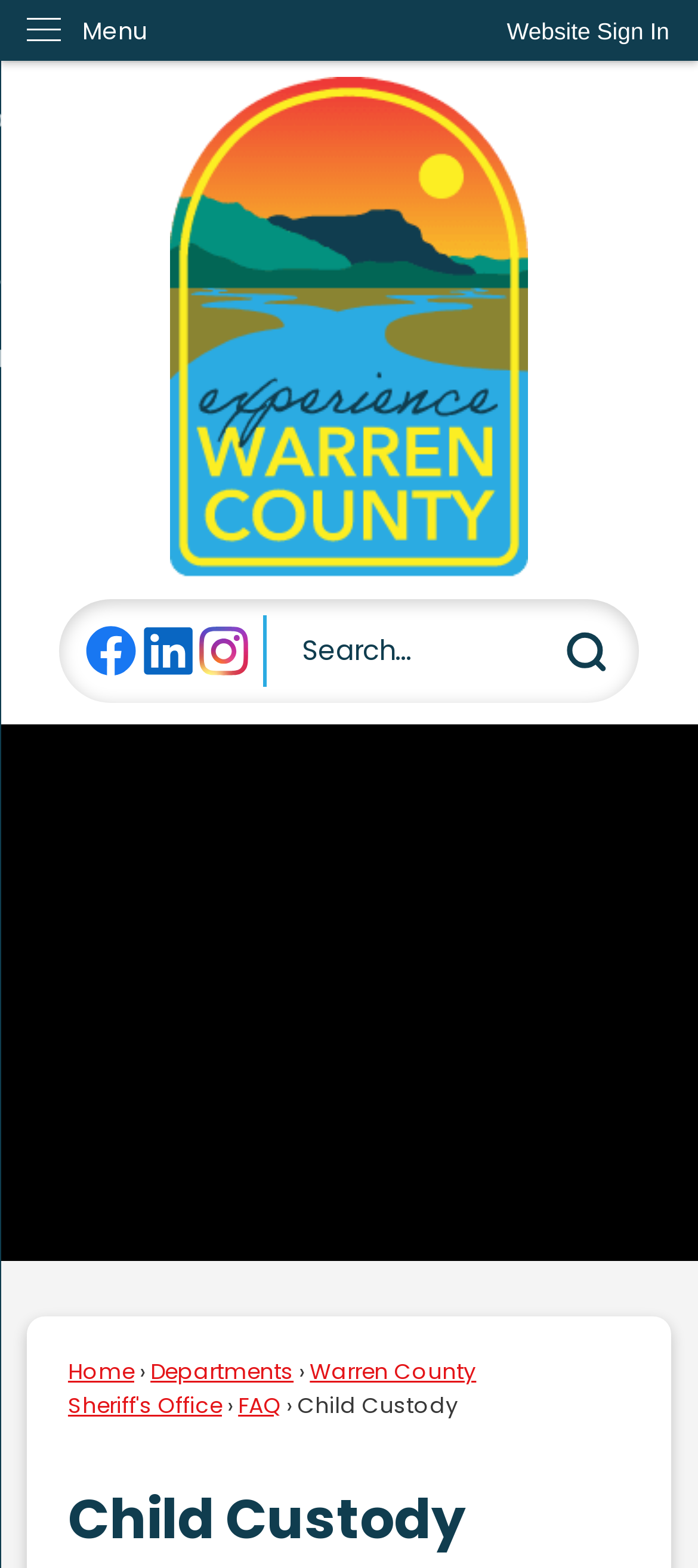Please determine the bounding box coordinates of the element to click in order to execute the following instruction: "Visit the Warren County homepage". The coordinates should be four float numbers between 0 and 1, specified as [left, top, right, bottom].

[0.085, 0.049, 0.915, 0.368]